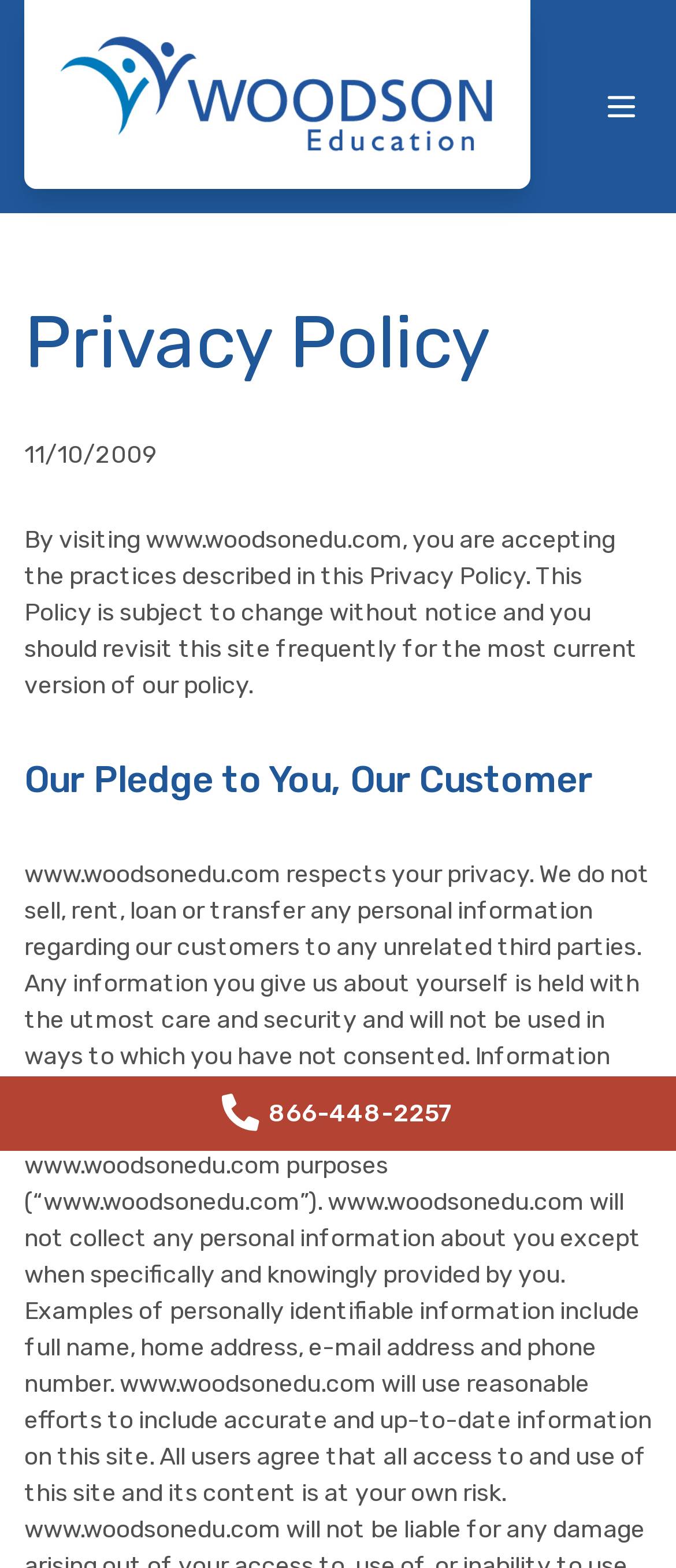Please answer the following question using a single word or phrase: 
What is the date of the privacy policy?

11/10/2009